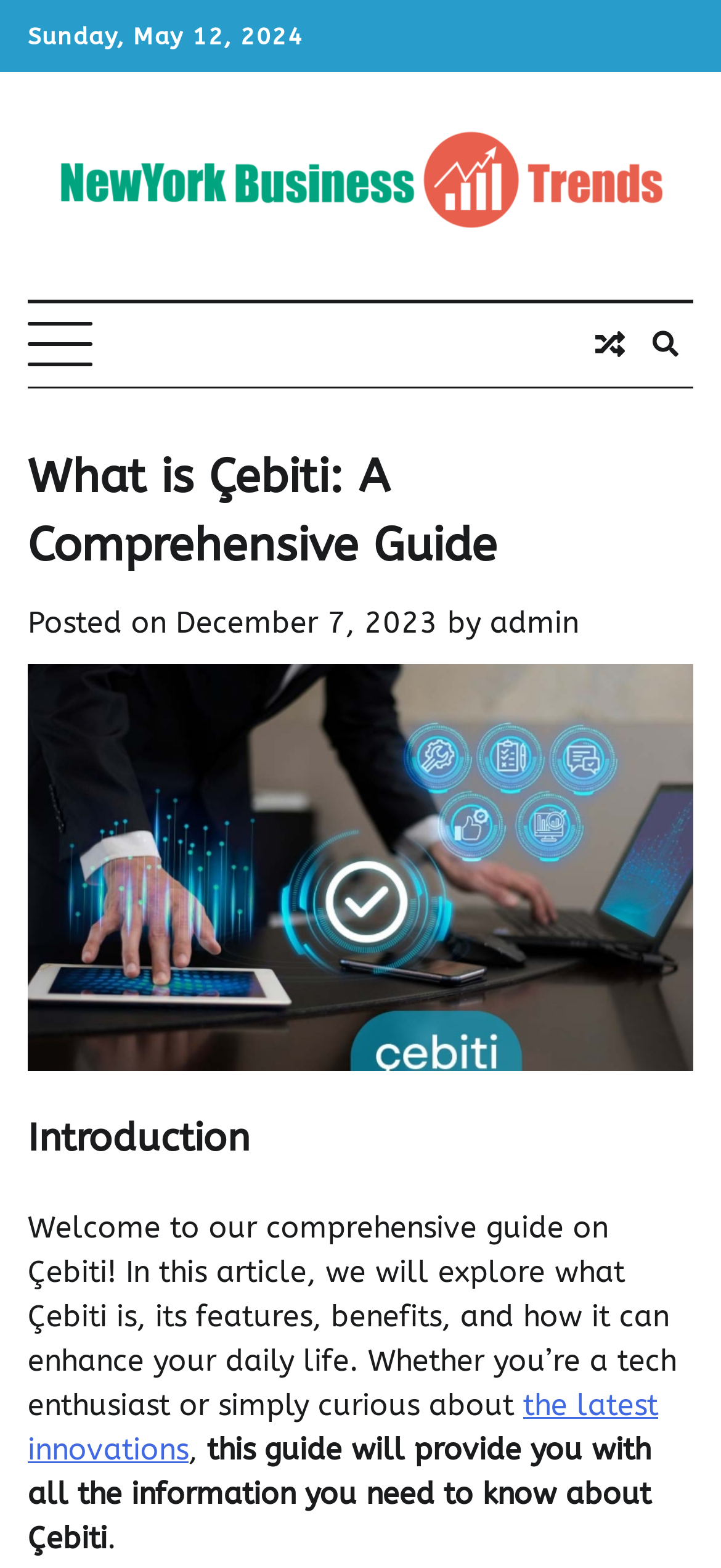Describe the webpage meticulously, covering all significant aspects.

The webpage is about Çebiti, a revolutionary home automation system, and provides a comprehensive guide to it. At the top left, there is a date "Sunday, May 12, 2024" and a link to "New York Business trends" with an accompanying image. Below this, there is a button to expand the primary menu. On the top right, there are two icons, one for search and one for unknown purpose.

The main content of the webpage is divided into sections. The first section has a heading "What is Çebiti: A Comprehensive Guide" and provides information about the article, including the date "December 7, 2023" and the author "admin". Below this, there is a large image related to the article.

The next section is headed "Introduction" and provides a brief overview of the article, explaining that it will explore what Çebiti is, its features, benefits, and how it can enhance daily life. The text also mentions that the guide will provide information about the latest innovations.